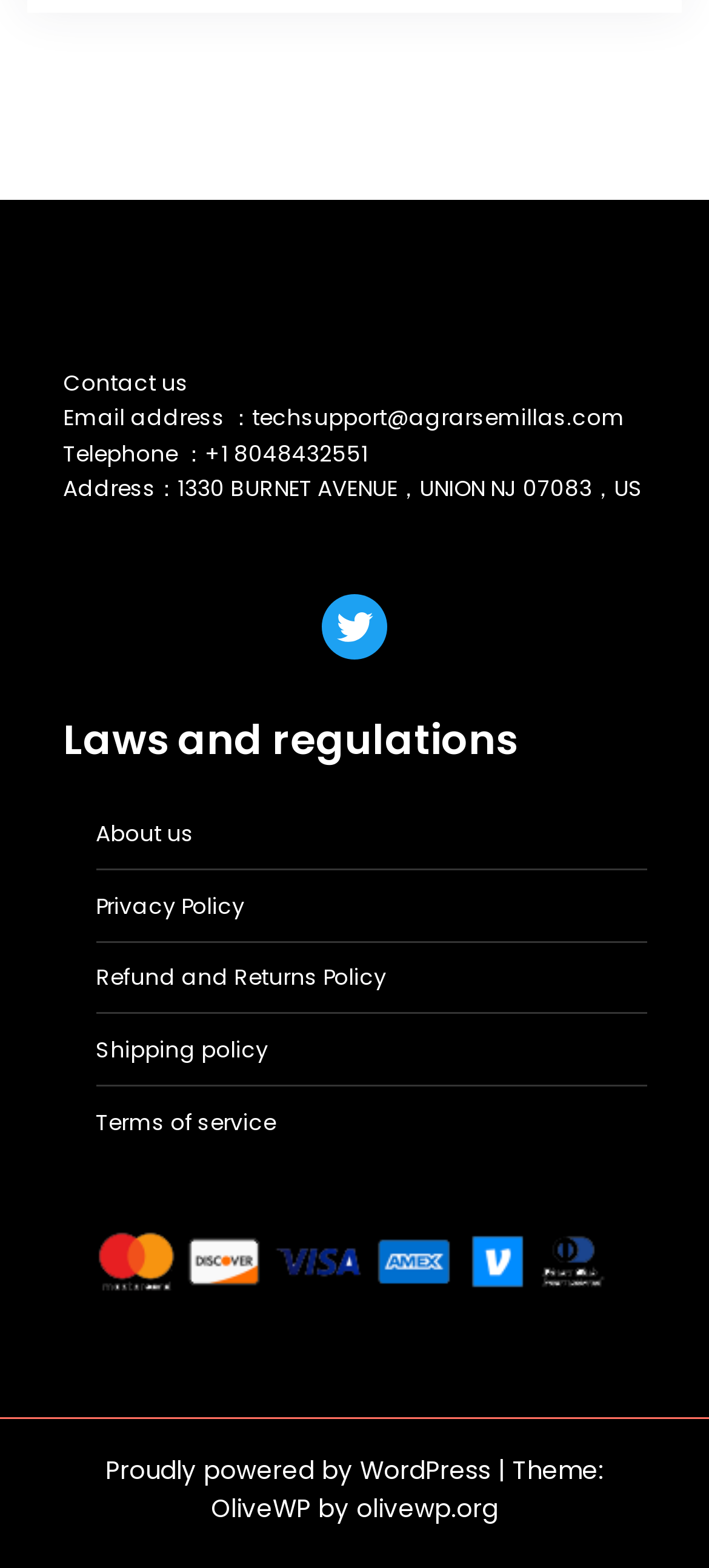Identify the coordinates of the bounding box for the element that must be clicked to accomplish the instruction: "Contact us via email".

[0.088, 0.256, 0.881, 0.276]